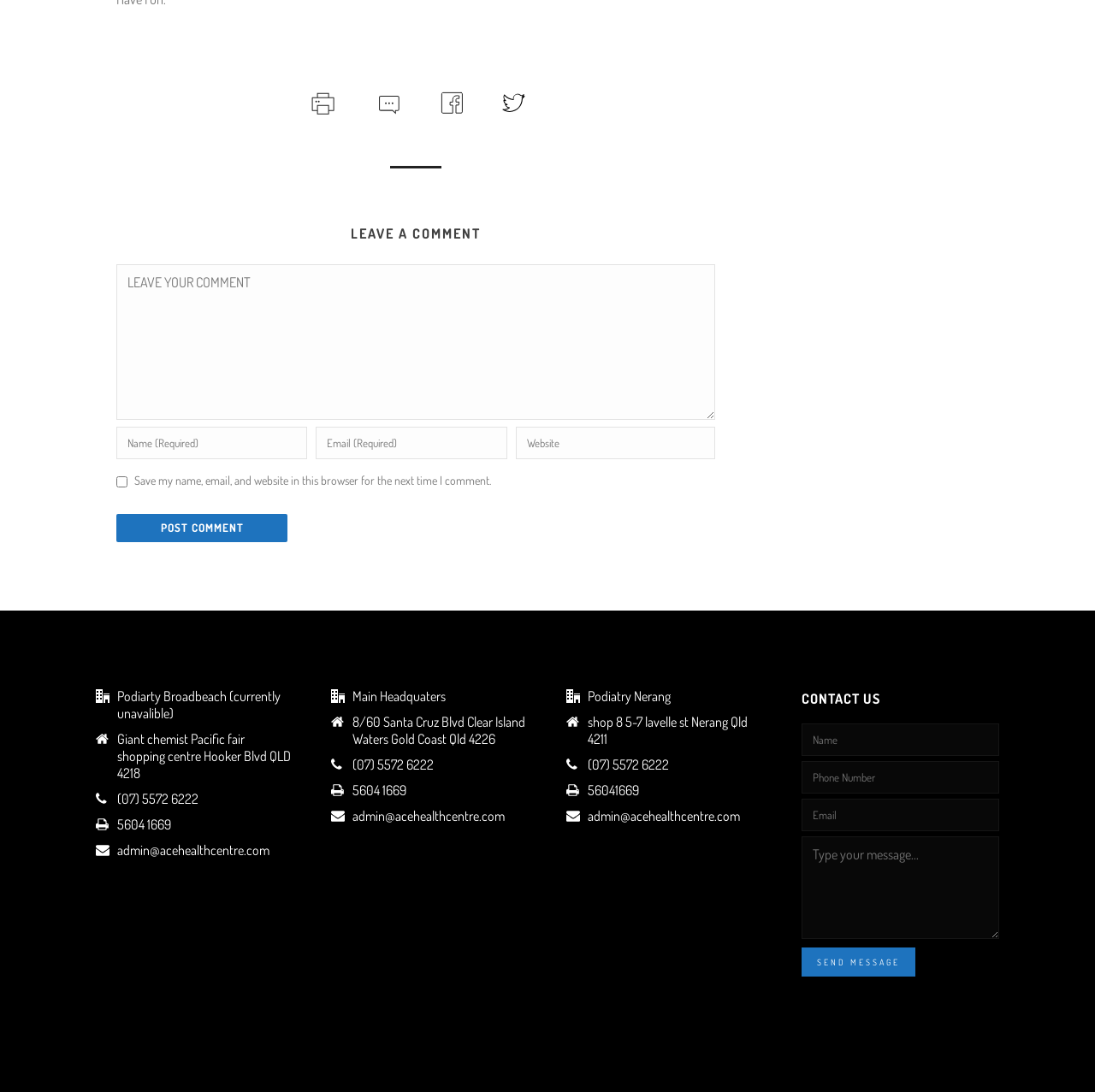Determine the bounding box coordinates of the region that needs to be clicked to achieve the task: "leave a comment".

[0.106, 0.242, 0.653, 0.385]